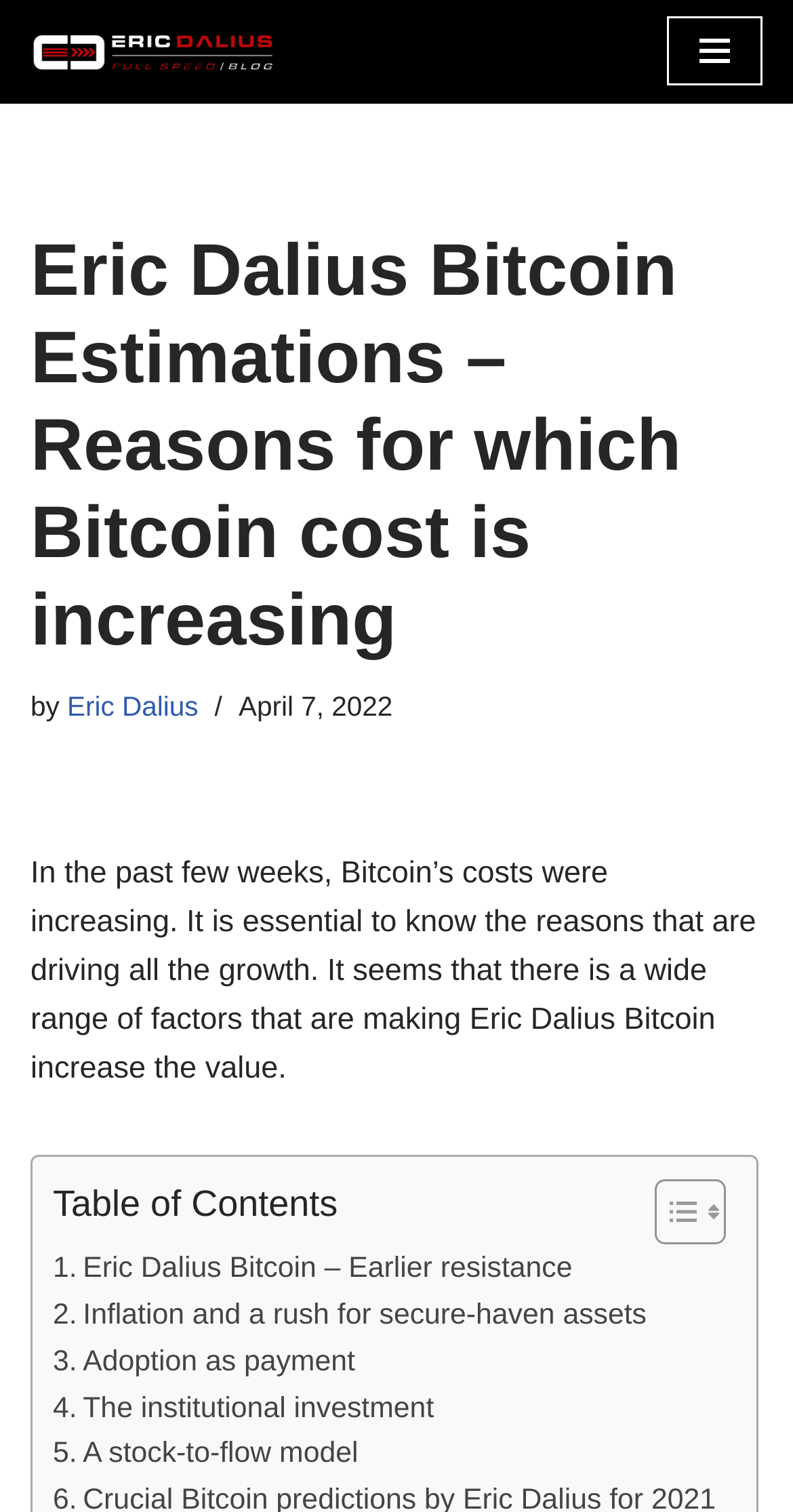Answer the following query with a single word or phrase:
How many links are in the table of contents?

5